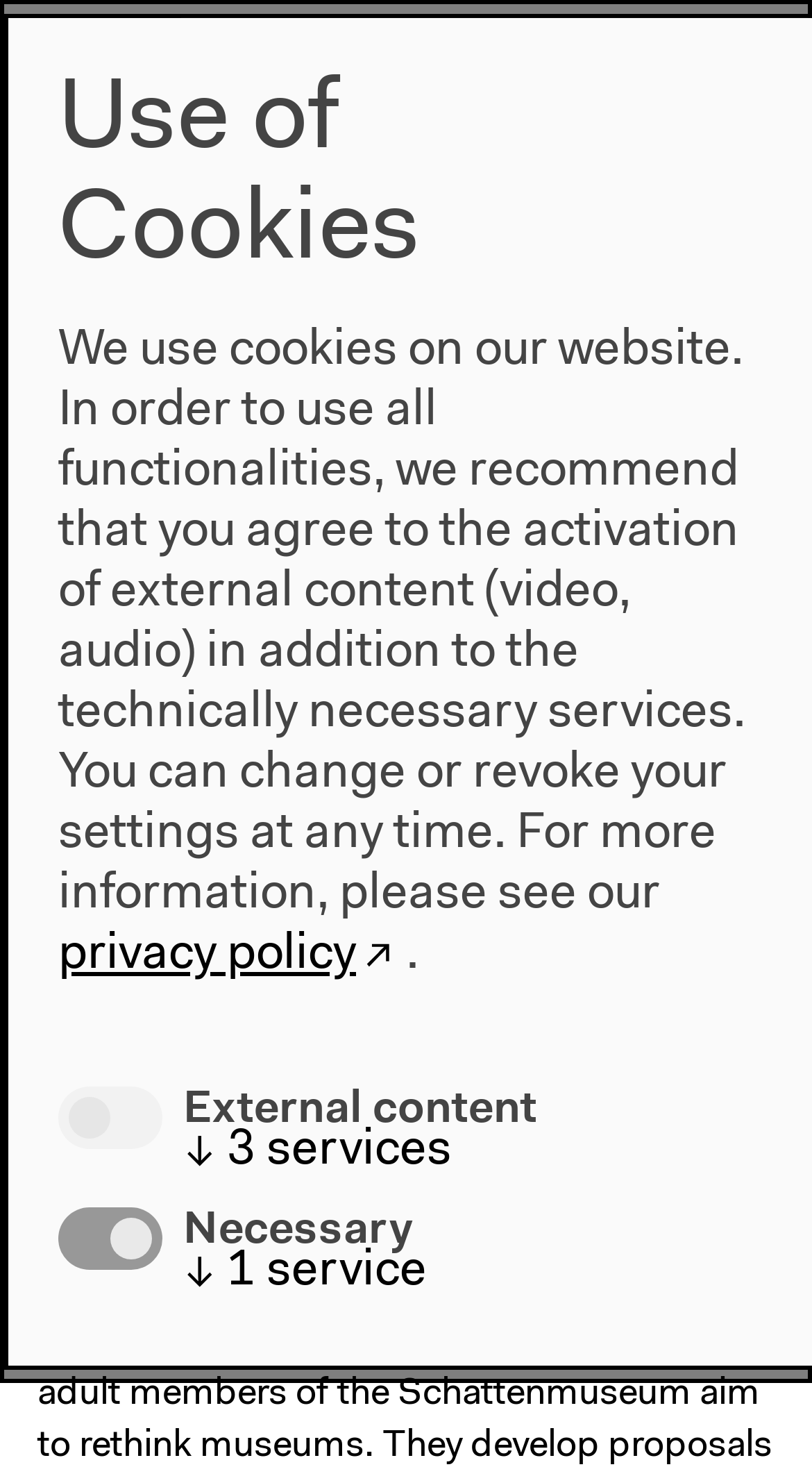Can you specify the bounding box coordinates of the area that needs to be clicked to fulfill the following instruction: "Open the menu"?

[0.834, 0.026, 0.954, 0.082]